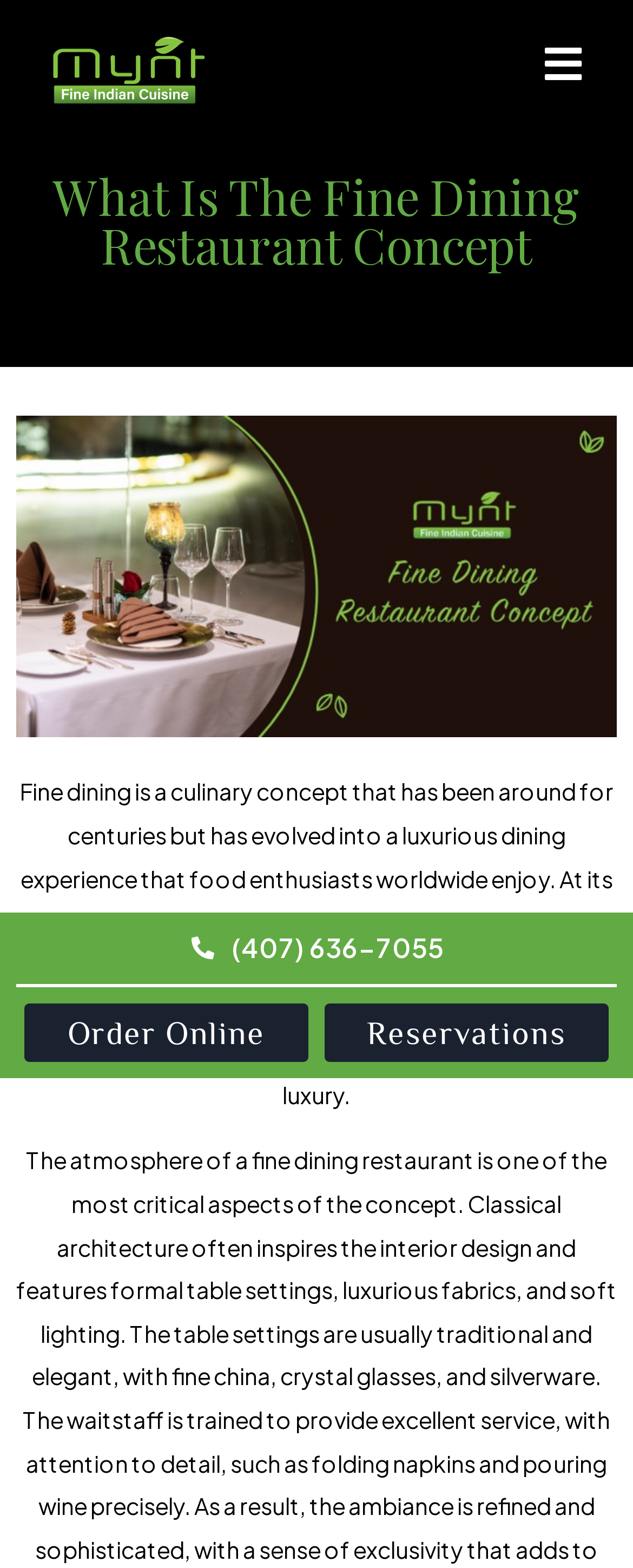Identify the bounding box coordinates of the HTML element based on this description: "Reservations".

[0.513, 0.64, 0.962, 0.677]